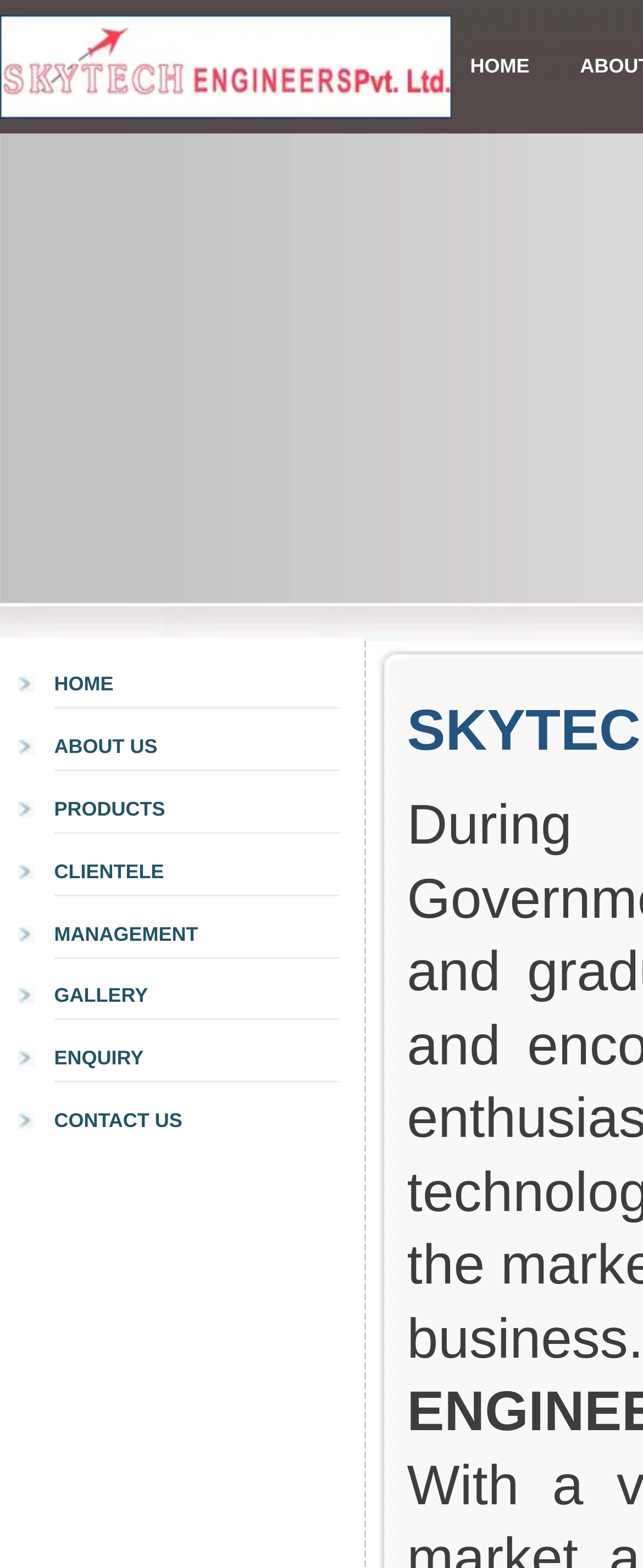Answer the question below in one word or phrase:
Is there an image associated with each menu item?

Yes